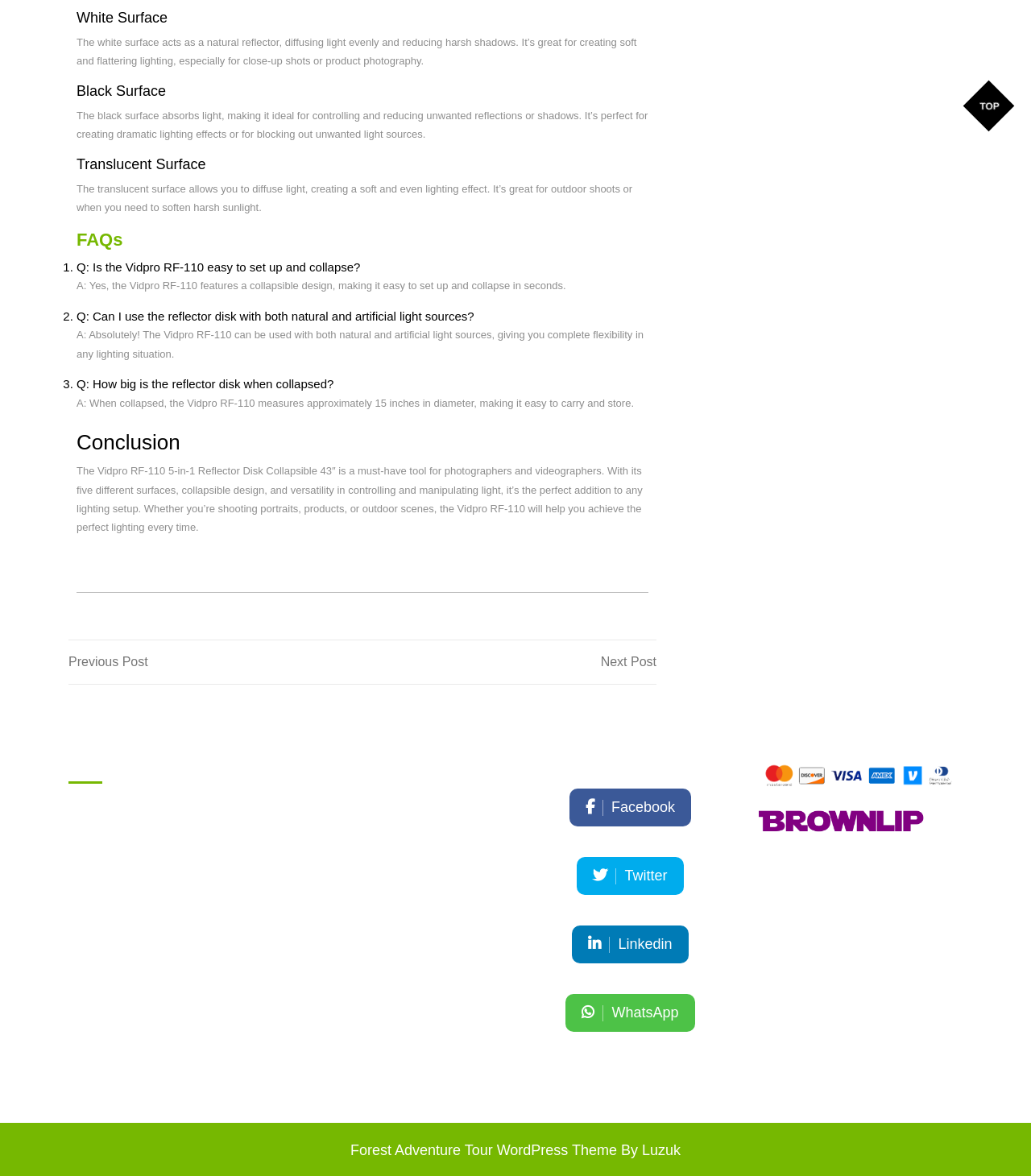Use a single word or phrase to respond to the question:
What is the name of the product being described?

Vidpro RF-110